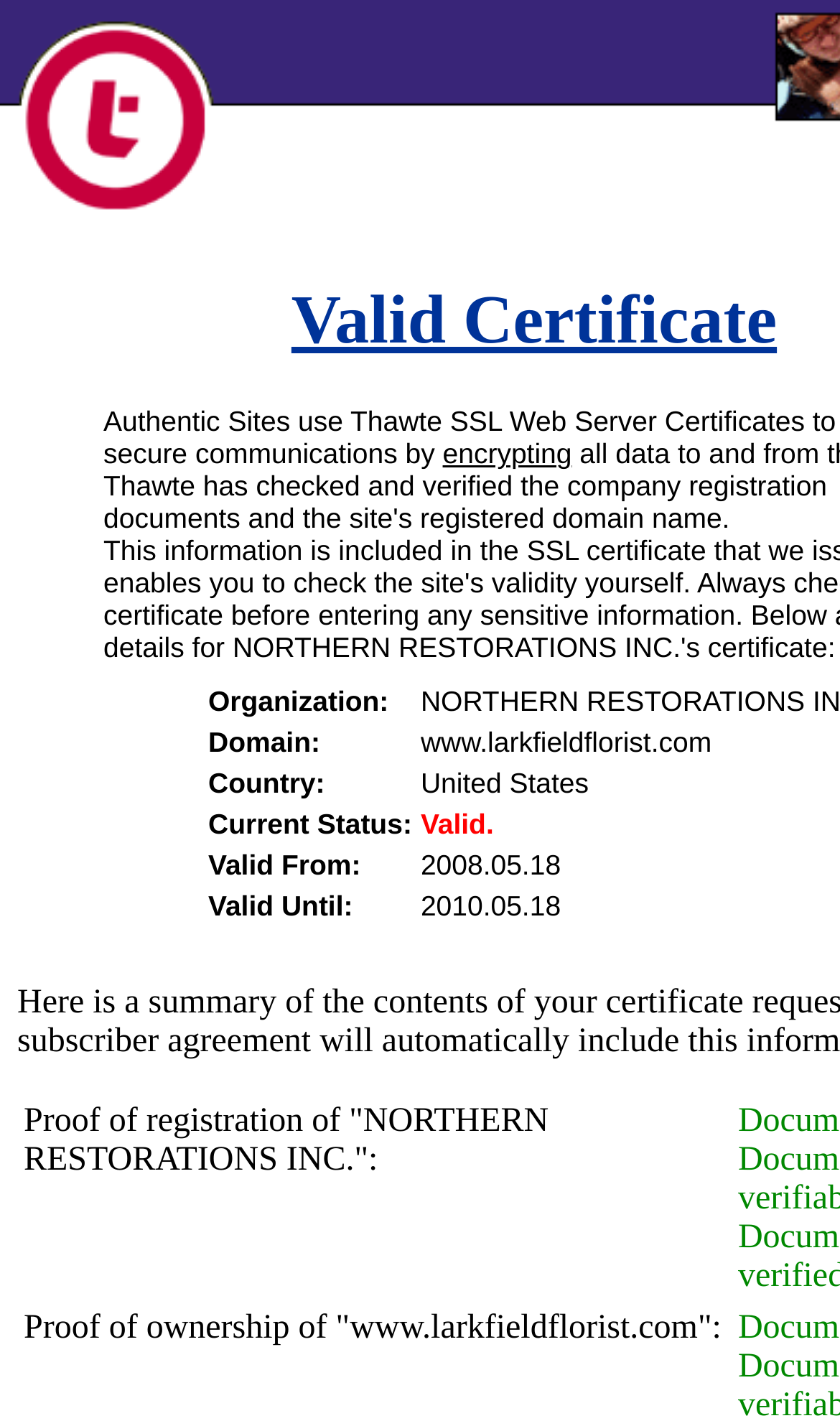What is the purpose of the certificate?
Use the image to give a comprehensive and detailed response to the question.

I found the purpose of the certificate by looking at the StaticText element that says 'encrypting', which suggests that the certificate is used for encrypting data.